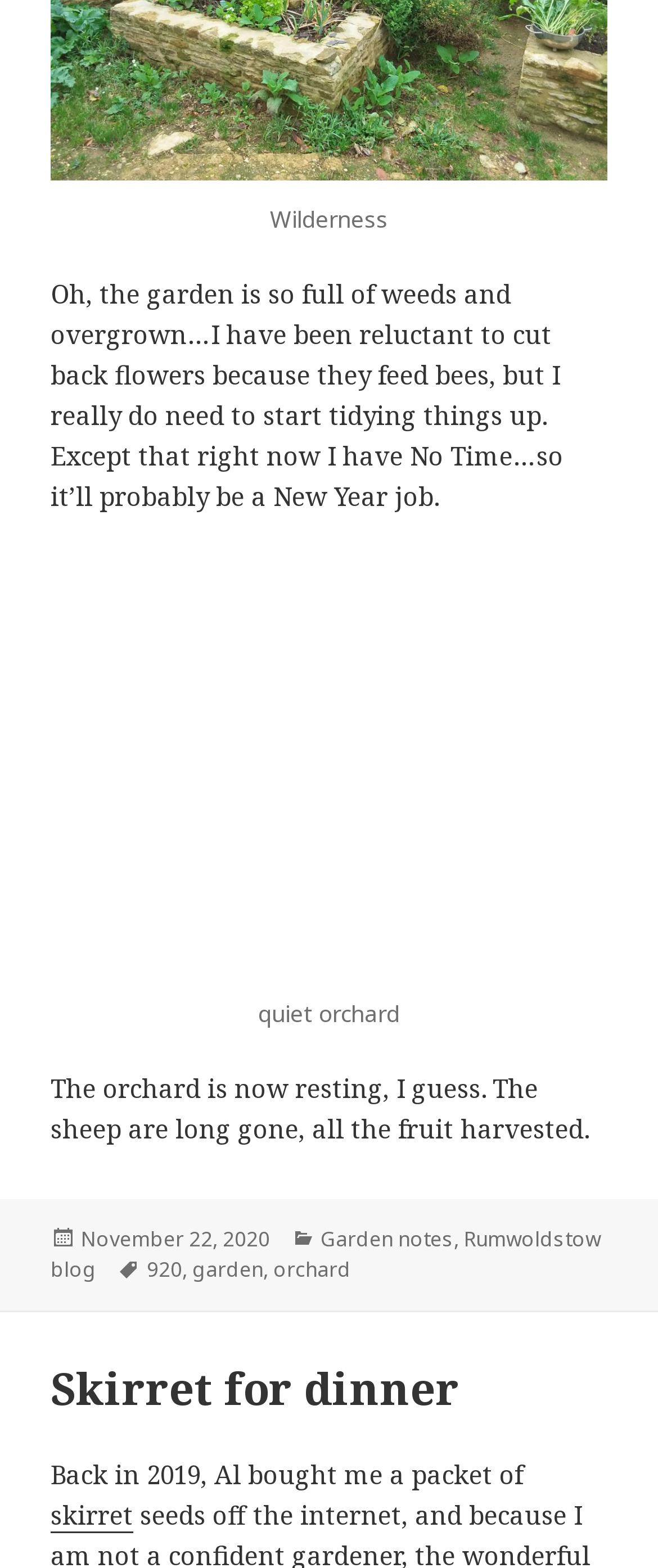Indicate the bounding box coordinates of the element that needs to be clicked to satisfy the following instruction: "Click on the 'Skirret for dinner' link". The coordinates should be four float numbers between 0 and 1, i.e., [left, top, right, bottom].

[0.077, 0.866, 0.697, 0.905]